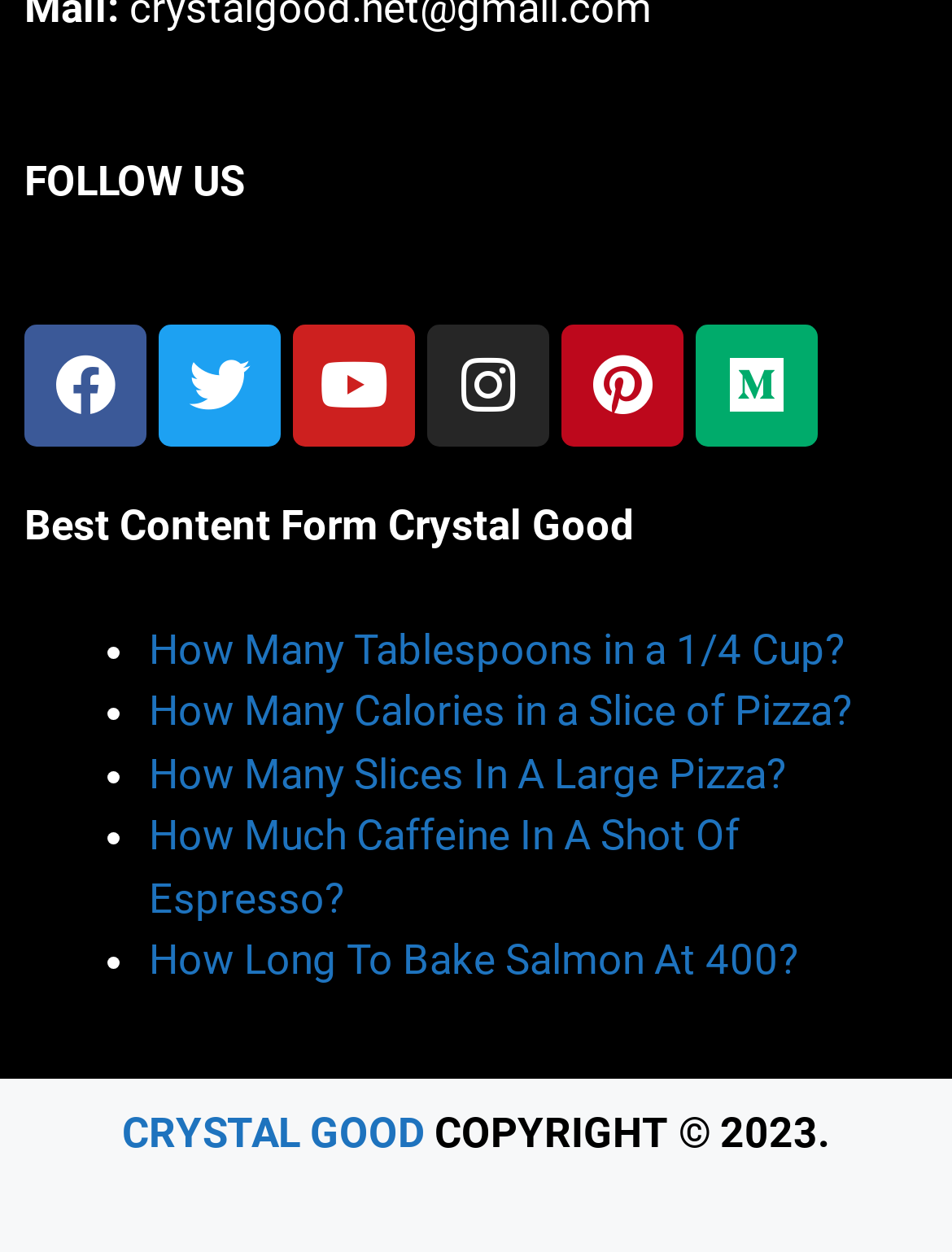How many articles are listed on the page?
Using the information from the image, answer the question thoroughly.

There are five links listed on the page, each with a bullet point, and they appear to be articles or blog posts. This suggests that there are five articles listed on the page.